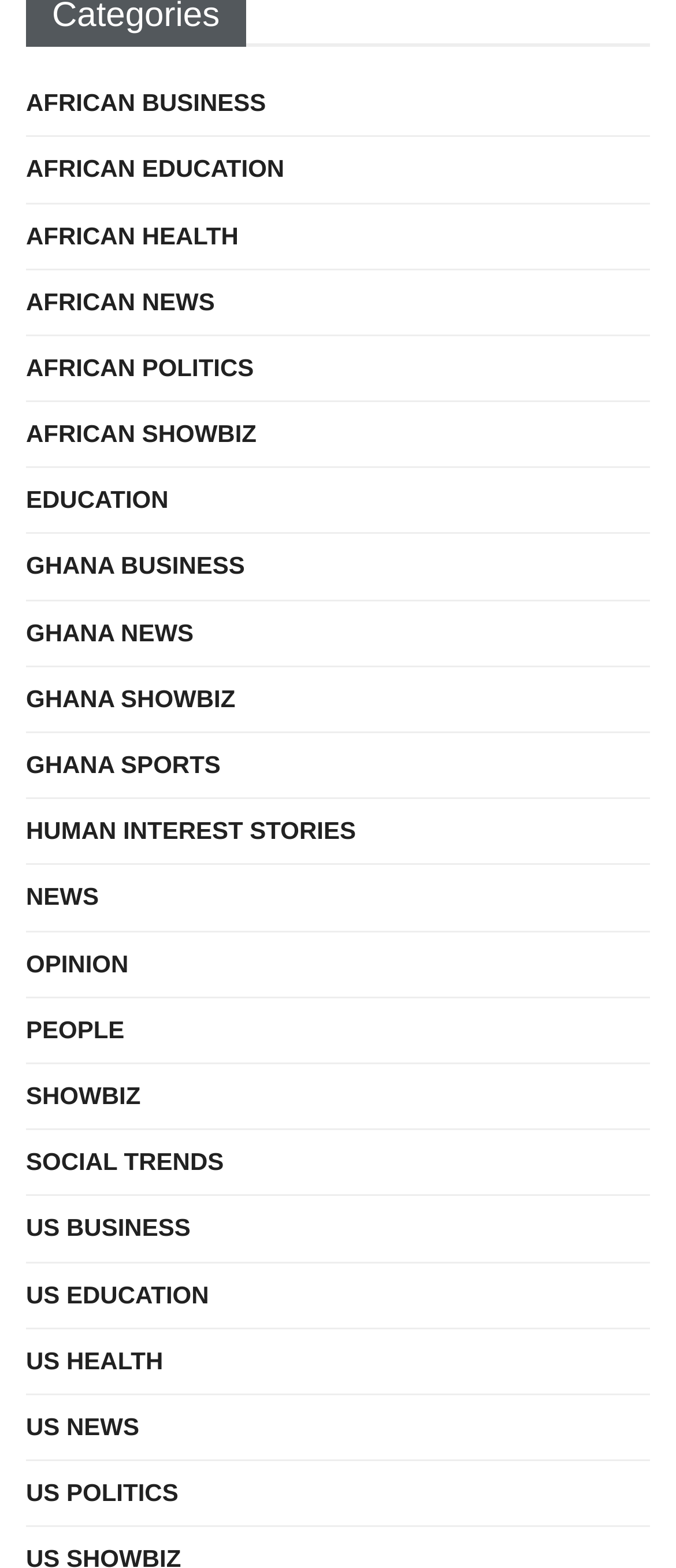Locate the bounding box coordinates of the area you need to click to fulfill this instruction: 'Click on AFRICAN BUSINESS'. The coordinates must be in the form of four float numbers ranging from 0 to 1: [left, top, right, bottom].

[0.038, 0.052, 0.394, 0.08]